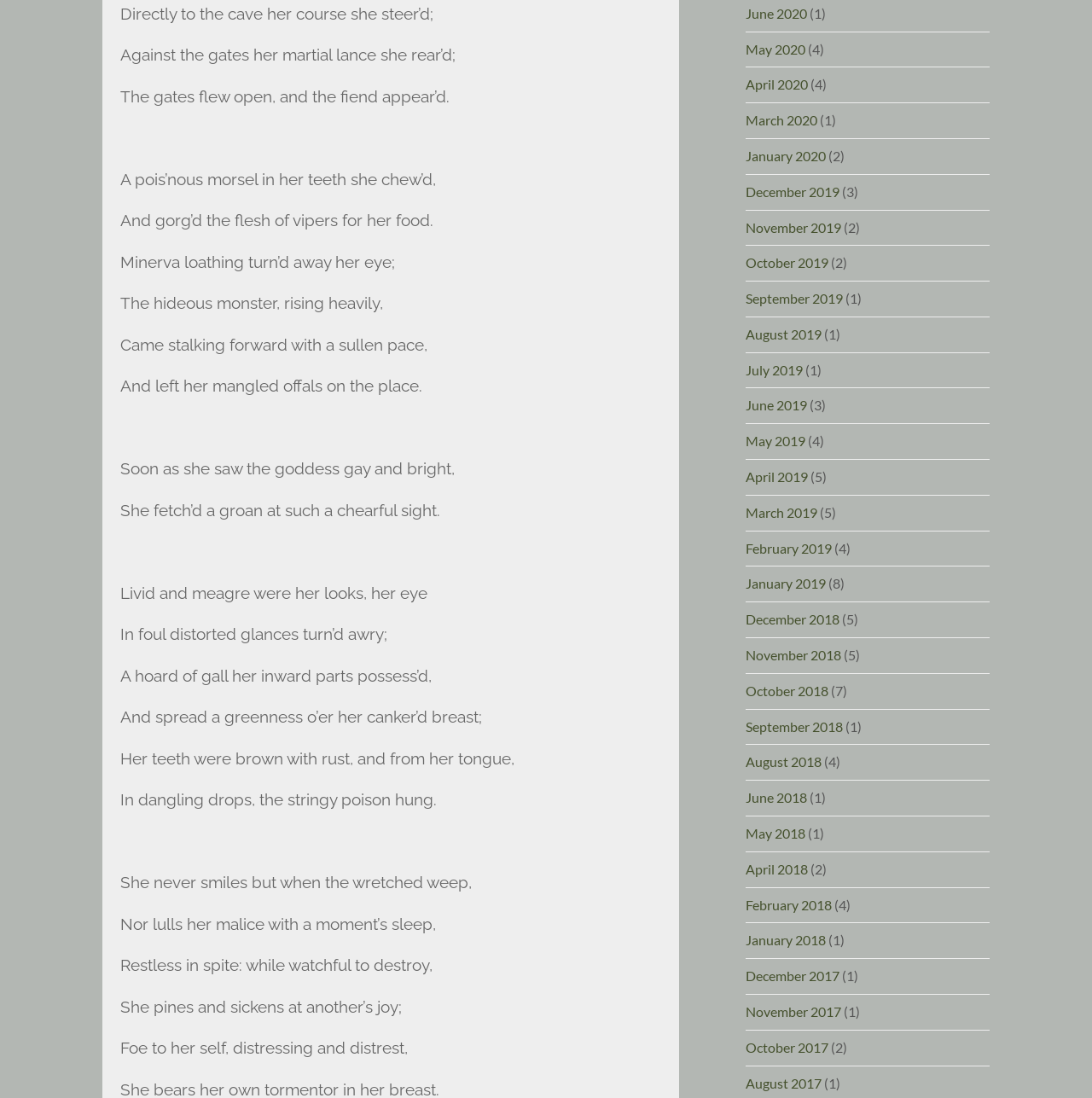Find the bounding box coordinates of the element I should click to carry out the following instruction: "Click on January 2020".

[0.683, 0.134, 0.756, 0.149]